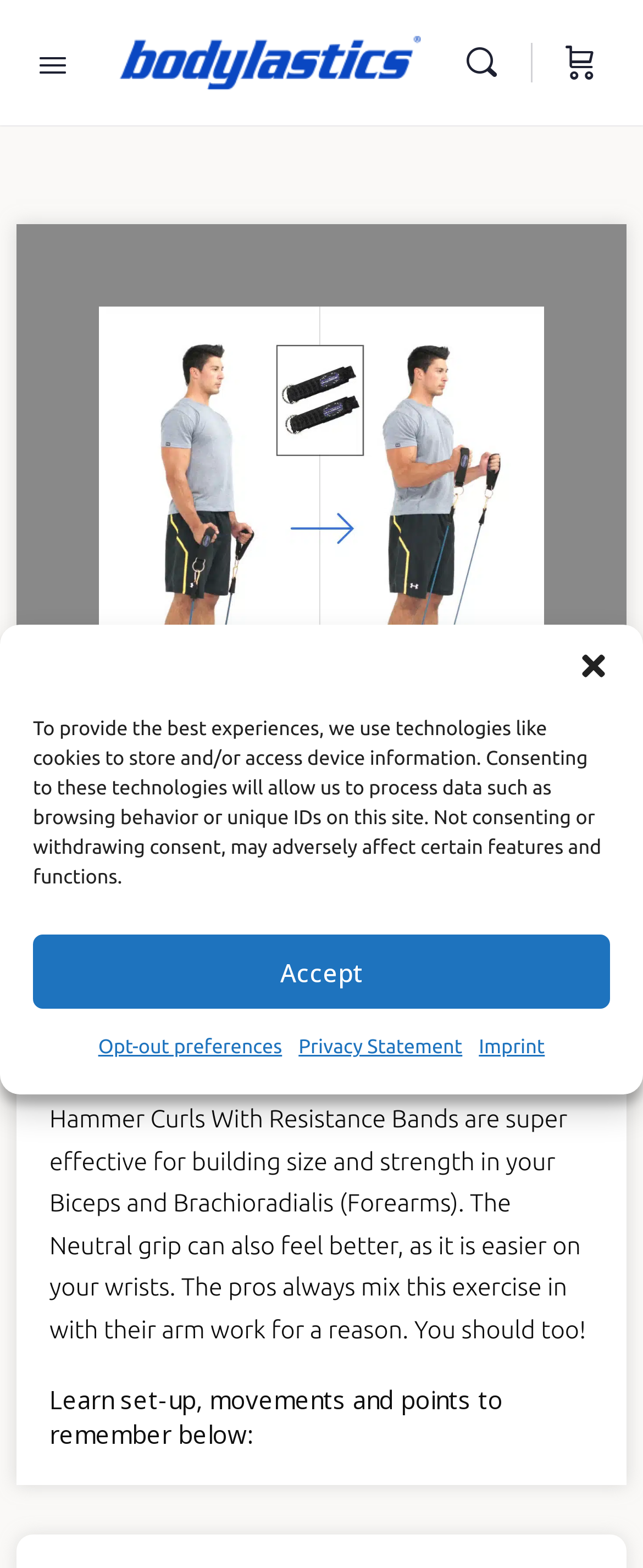Please give a succinct answer using a single word or phrase:
What muscle group does Hammer Curls With Bands target?

Biceps